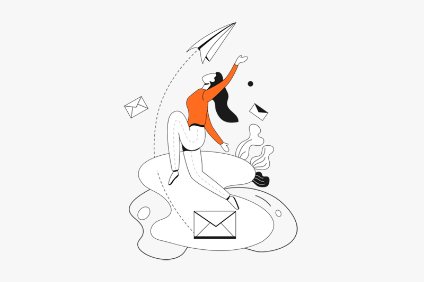Respond with a single word or phrase for the following question: 
What is the person reaching for?

Paper airplane